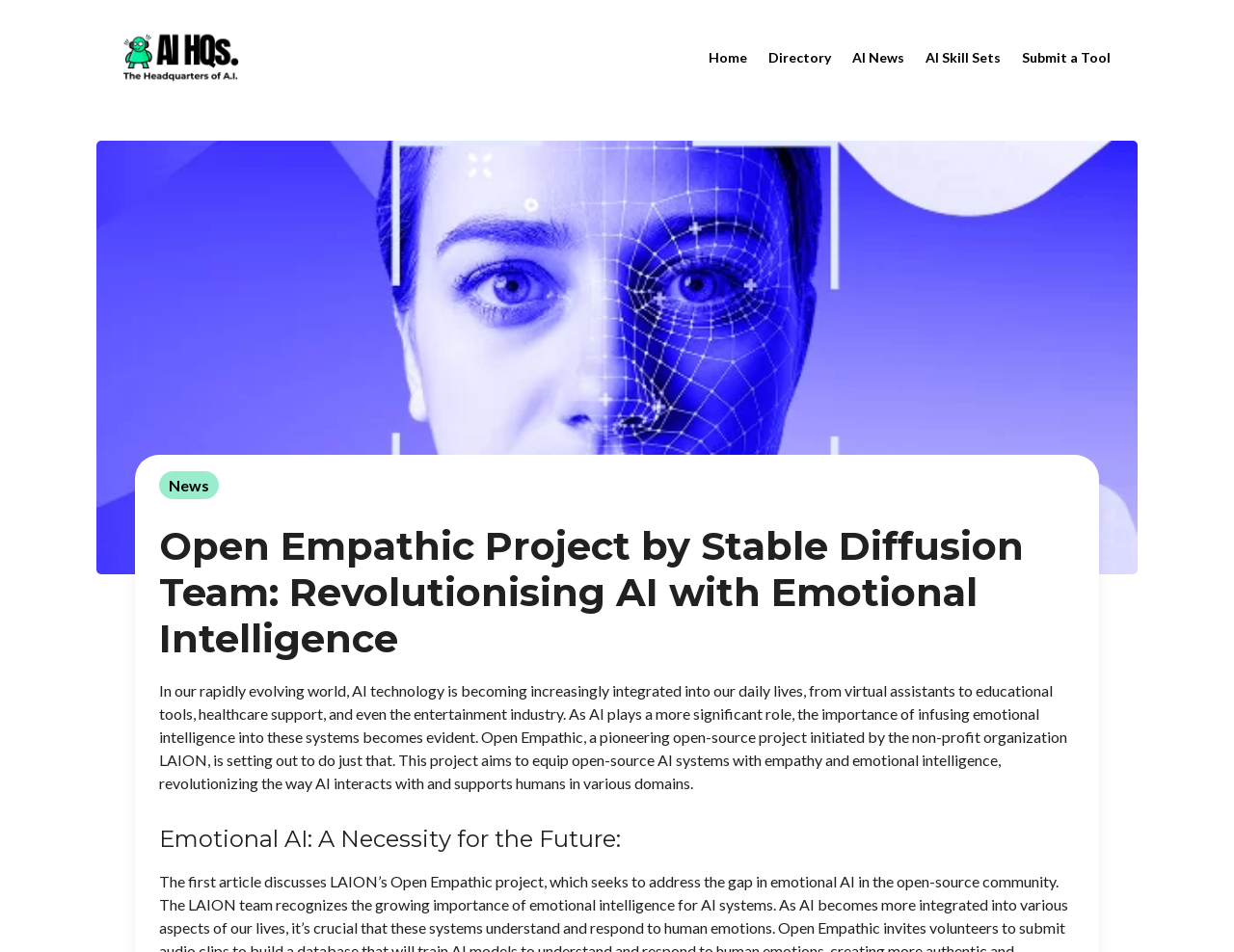Please give a short response to the question using one word or a phrase:
How many main navigation links are on the top of the webpage?

6